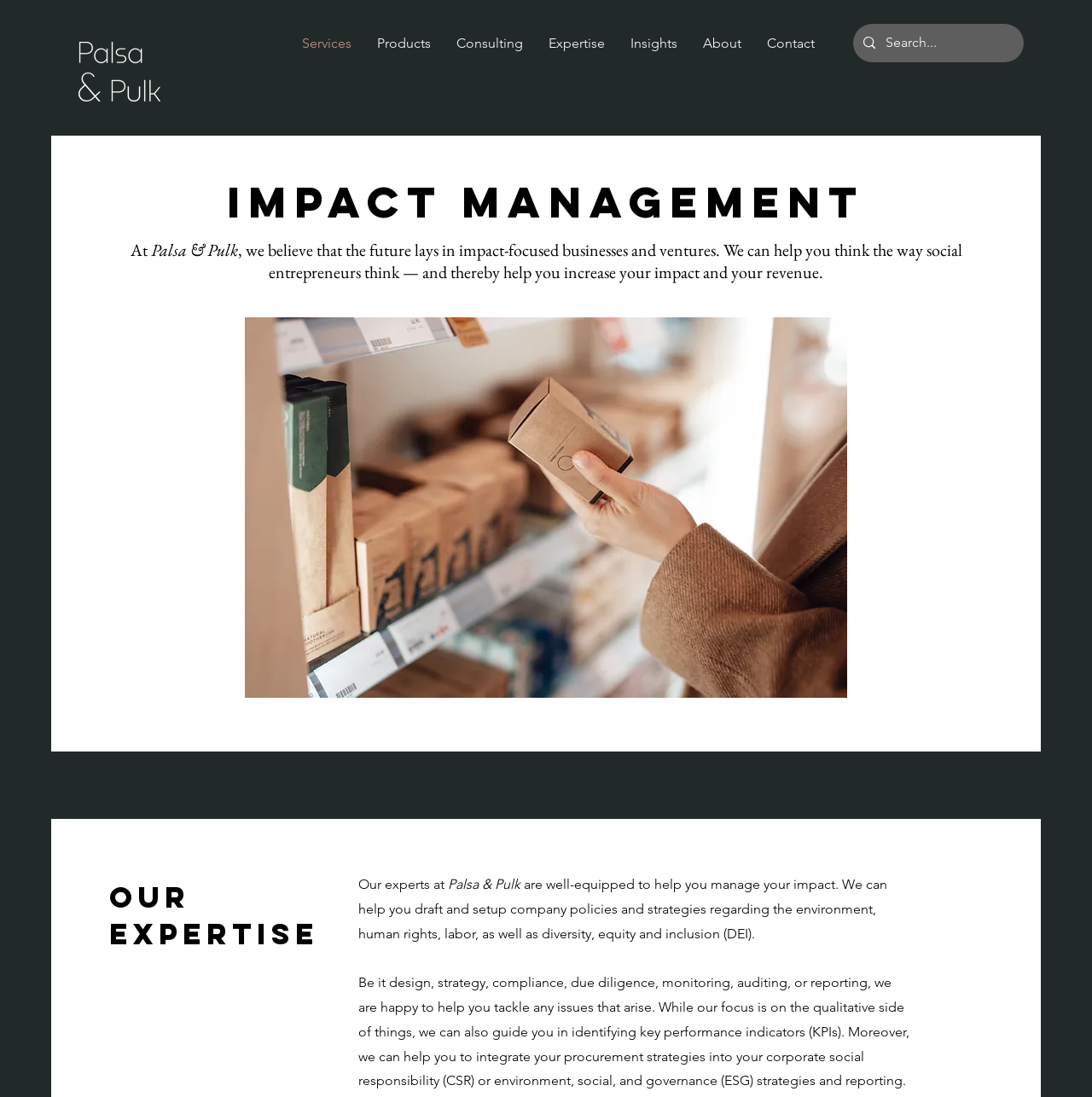Find the bounding box coordinates of the clickable region needed to perform the following instruction: "Contact Palsa & Pulk". The coordinates should be provided as four float numbers between 0 and 1, i.e., [left, top, right, bottom].

[0.691, 0.02, 0.758, 0.059]